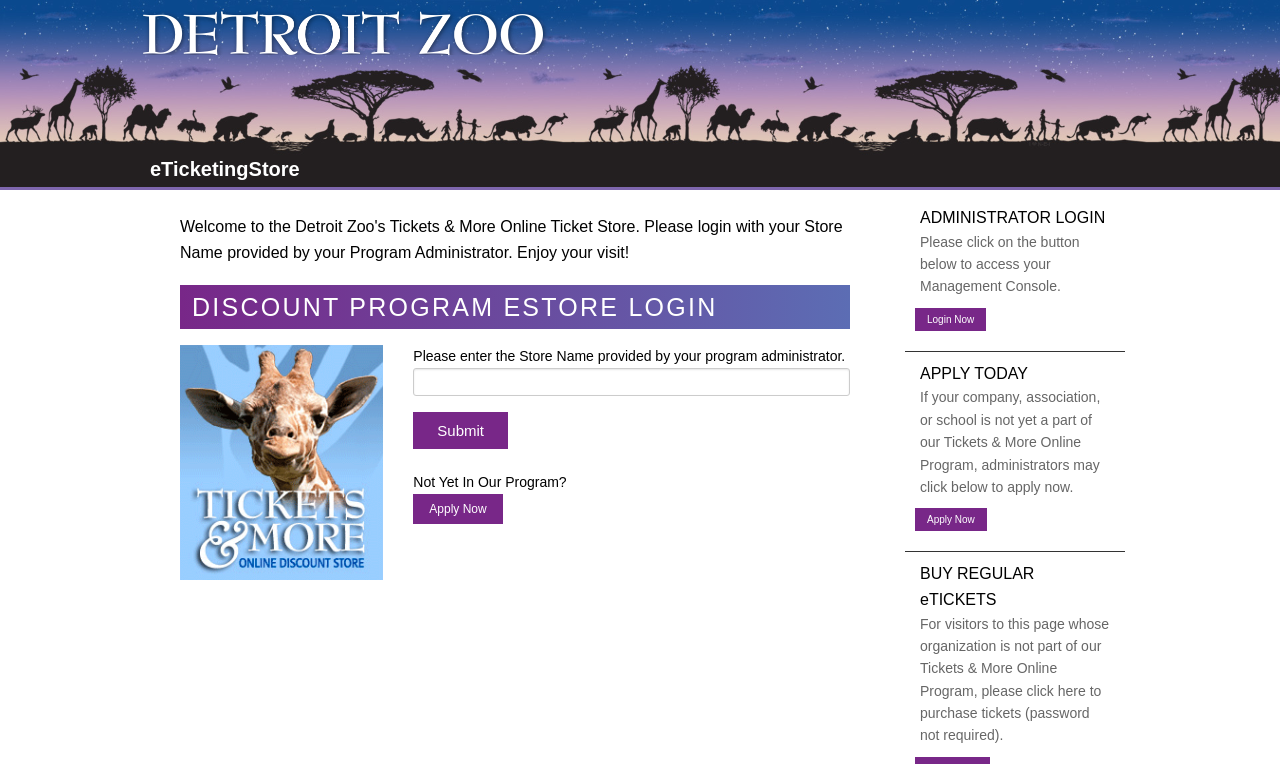How can non-partner organizations purchase tickets?
Examine the image and provide an in-depth answer to the question.

The webpage has a section that mentions that visitors whose organization is not part of the Tickets & More Online Program can purchase tickets by clicking on the 'BUY REGULAR eTICKETS' link. This link is present below the text that explains the process.